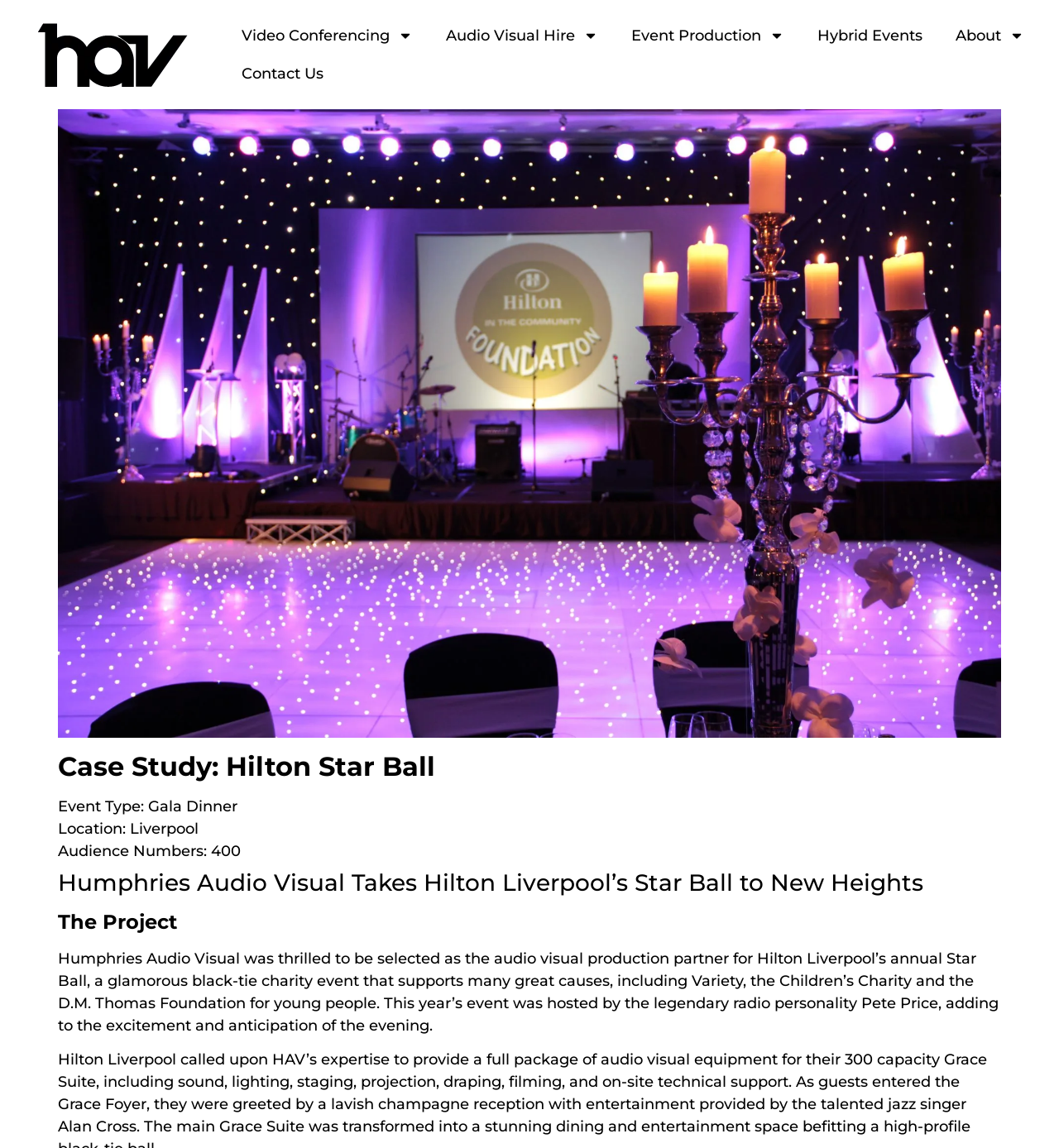Who hosted the event?
Could you answer the question in a detailed manner, providing as much information as possible?

I found the answer by reading the StaticText 'Humphries Audio Visual was thrilled to be selected as the audio visual production partner for Hilton Liverpool’s annual Star Ball, a glamorous black-tie charity event that supports many great causes, including Variety, the Children’s Charity and the D.M. Thomas Foundation for young people. This year’s event was hosted by the legendary radio personality Pete Price...' which mentions Pete Price as the host.